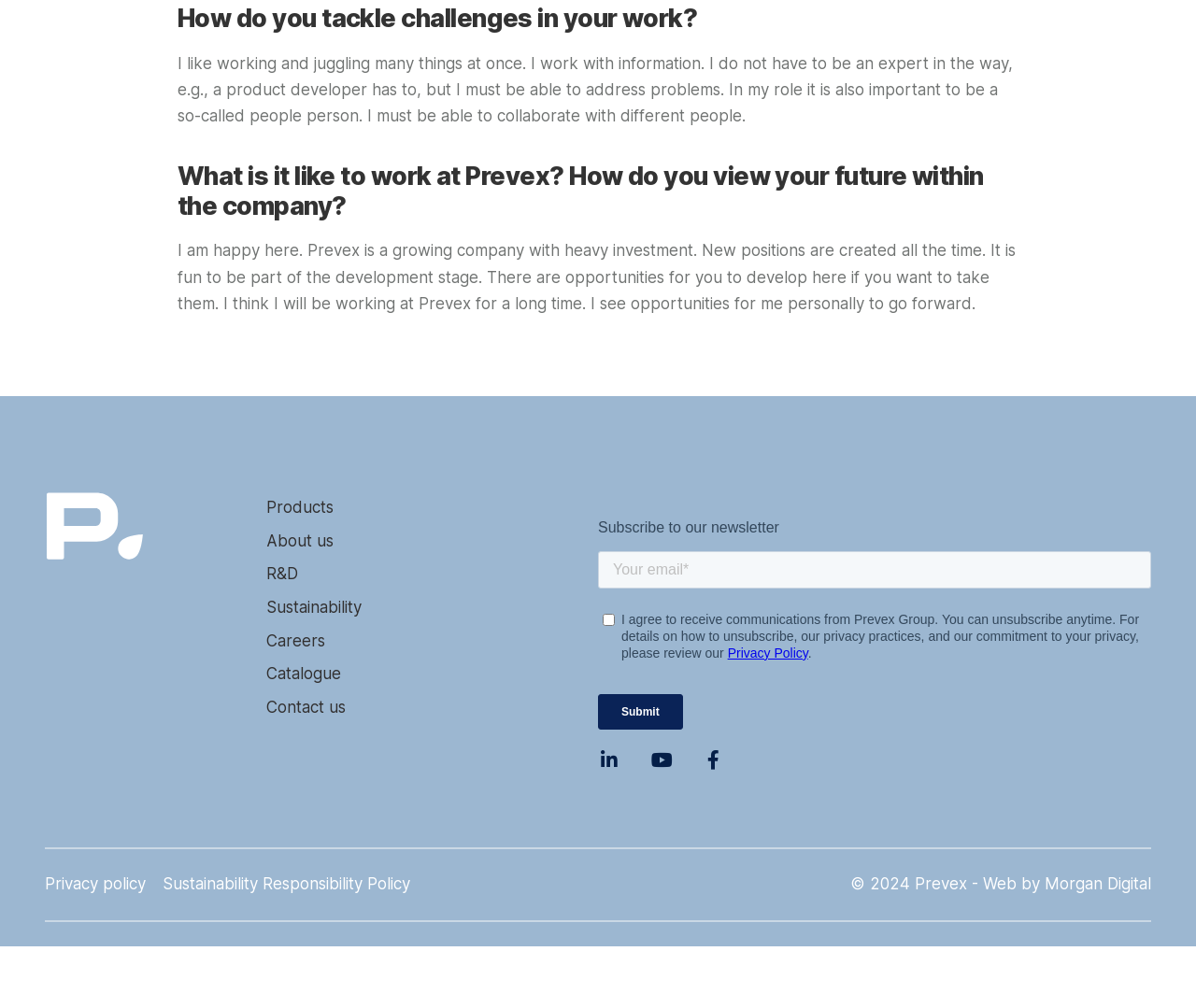What is the purpose of the iframe on the webpage?
From the image, respond with a single word or phrase.

Form 0